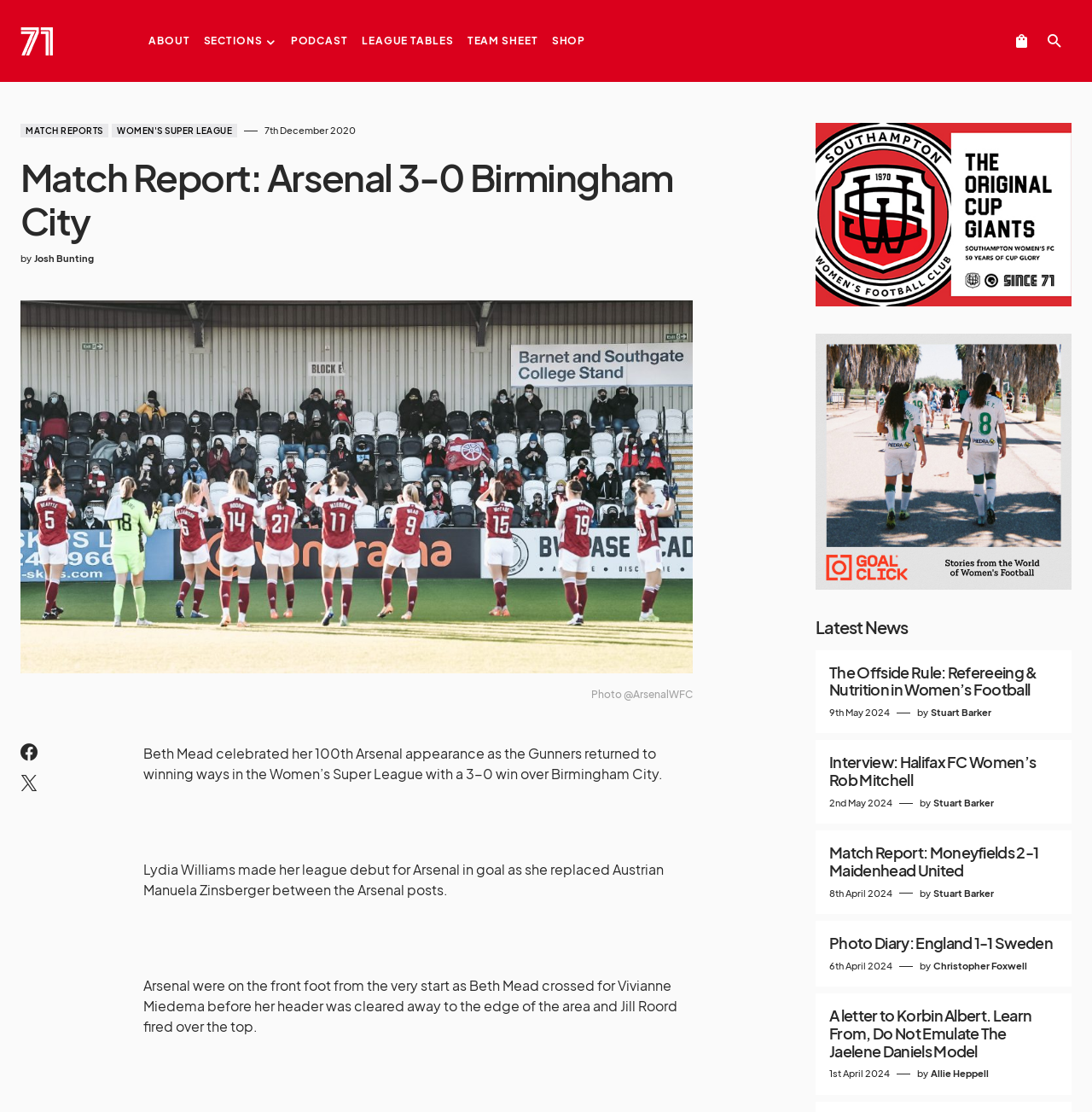Answer the question below using just one word or a short phrase: 
How many articles are listed in the 'Latest News' section?

5